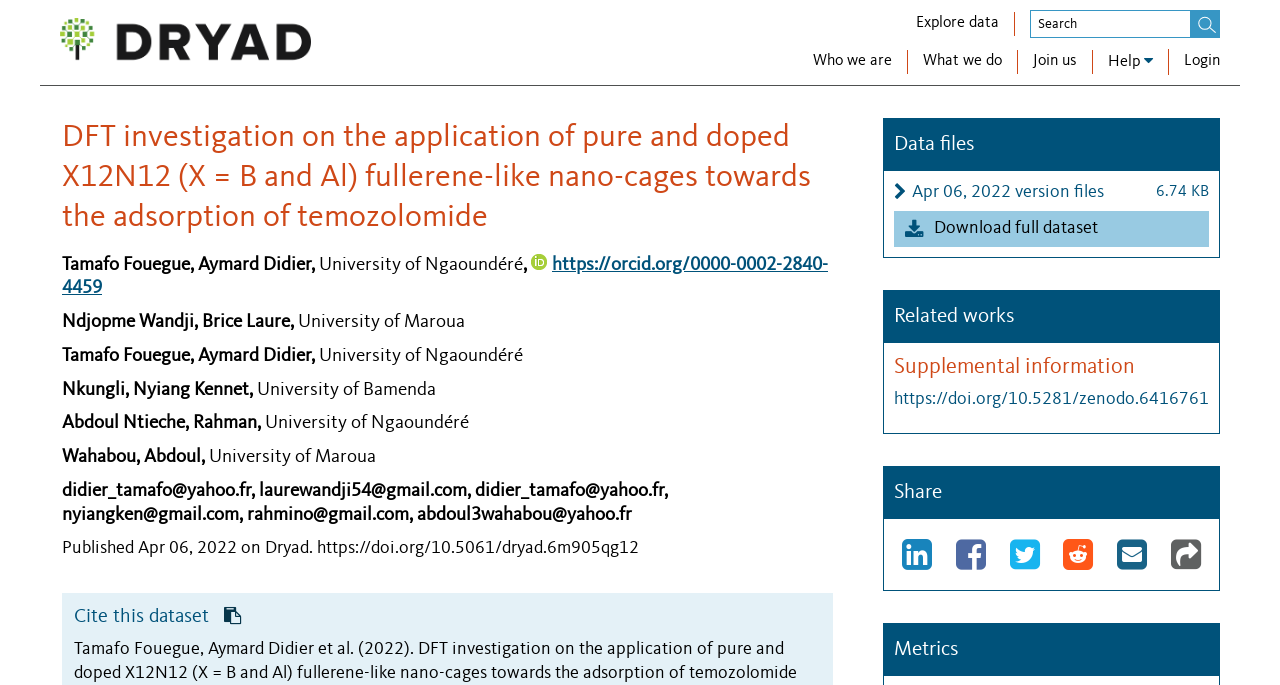Given the element description, predict the bounding box coordinates in the format (top-left x, top-left y, bottom-right x, bottom-right y), using floating point numbers between 0 and 1: Join us

[0.807, 0.073, 0.841, 0.108]